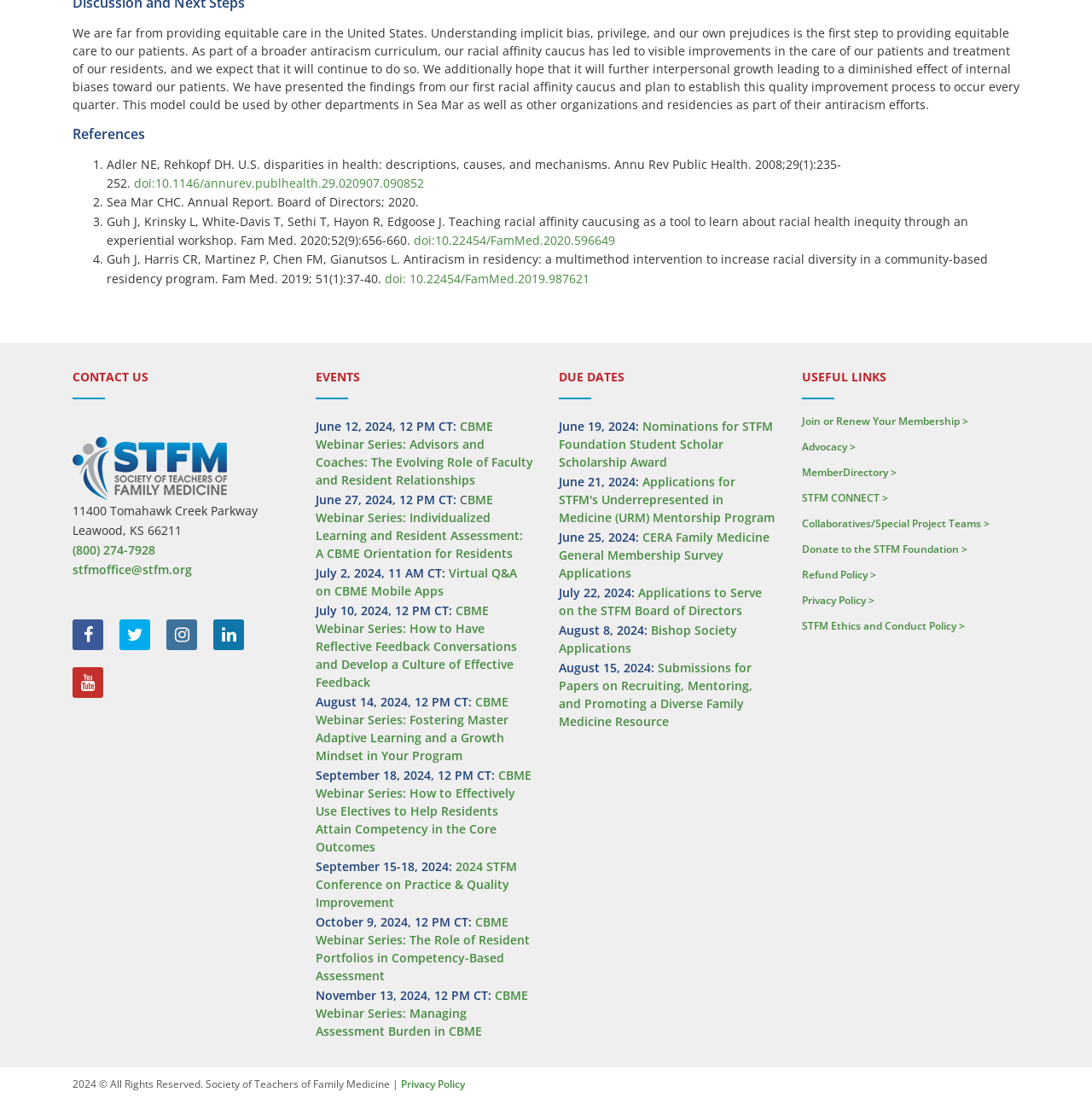Using the provided element description: "doi:10.22454/FamMed.2020.596649", identify the bounding box coordinates. The coordinates should be four floats between 0 and 1 in the order [left, top, right, bottom].

[0.379, 0.21, 0.563, 0.225]